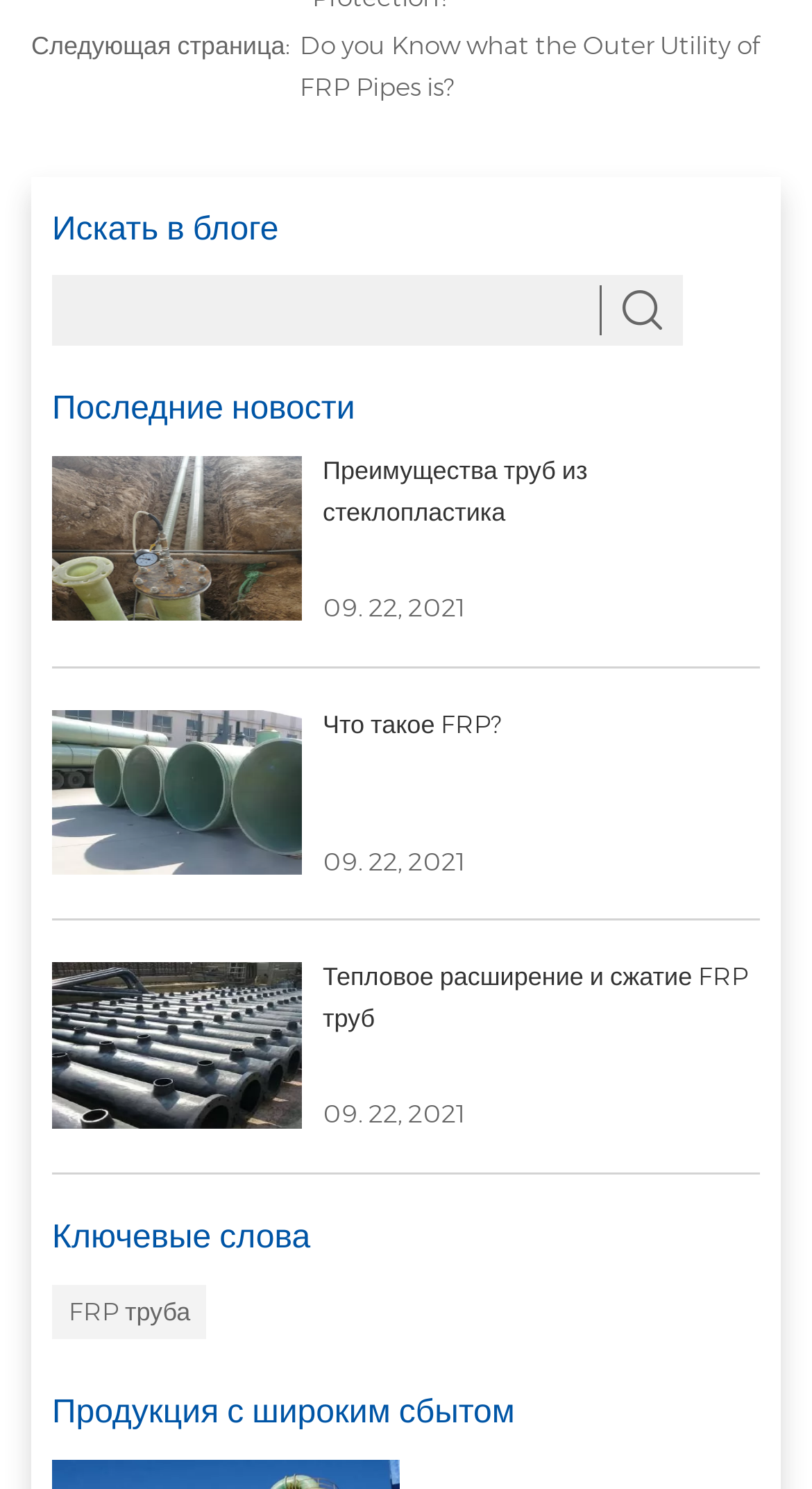Give a concise answer using one word or a phrase to the following question:
How many images are there on the webpage?

3